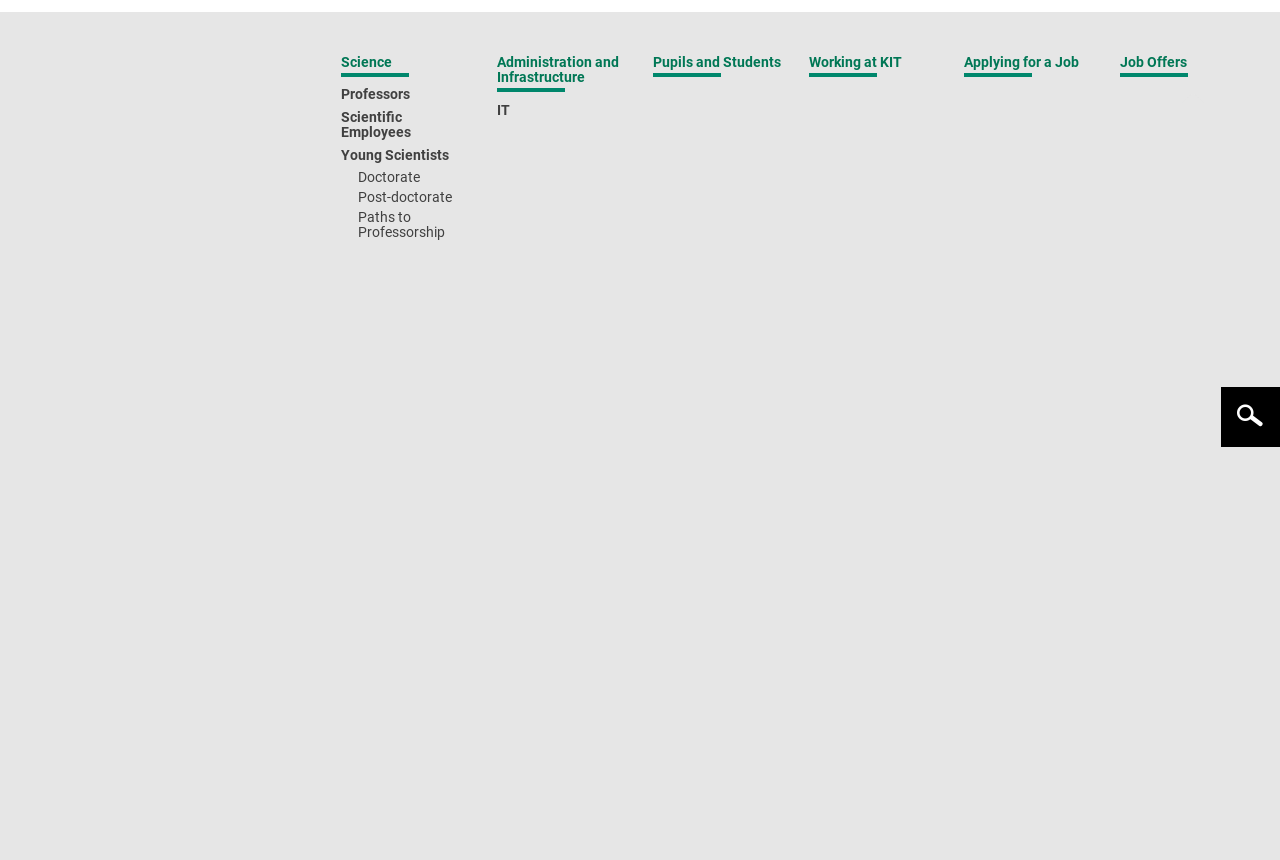Given the description Land & Livestock Report, predict the bounding box coordinates of the UI element. Ensure the coordinates are in the format (top-left x, top-left y, bottom-right x, bottom-right y) and all values are between 0 and 1.

None